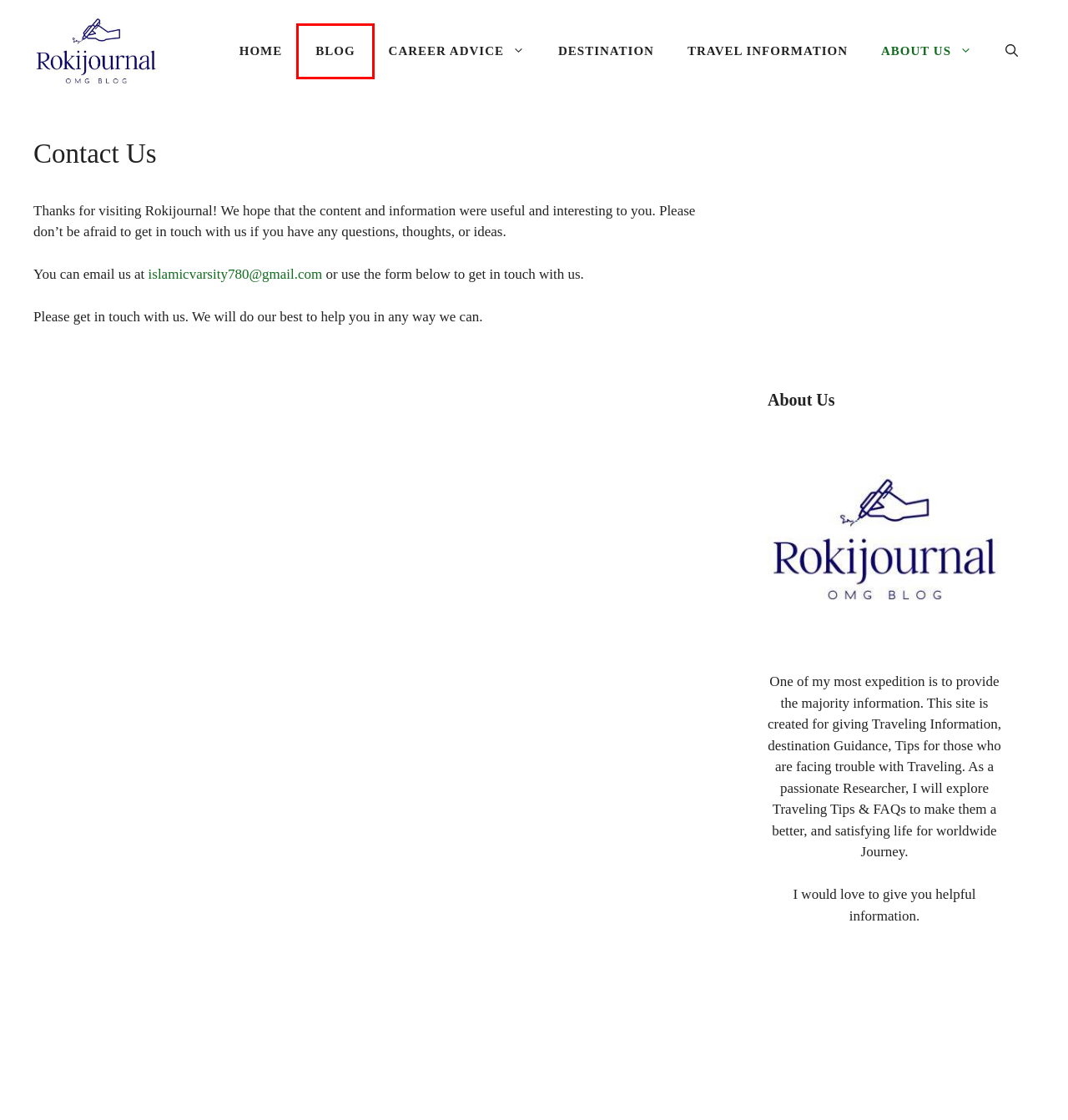A screenshot of a webpage is provided, featuring a red bounding box around a specific UI element. Identify the webpage description that most accurately reflects the new webpage after interacting with the selected element. Here are the candidates:
A. Career advice – Rokijournal
B. Blog – Rokijournal
C. Travel Information – Rokijournal
D. About Us – Rokijournal
E. Destination – Rokijournal
F. Legend Story – Rokijournal
G. Home – Rokijournal
H. Rokijournal

B